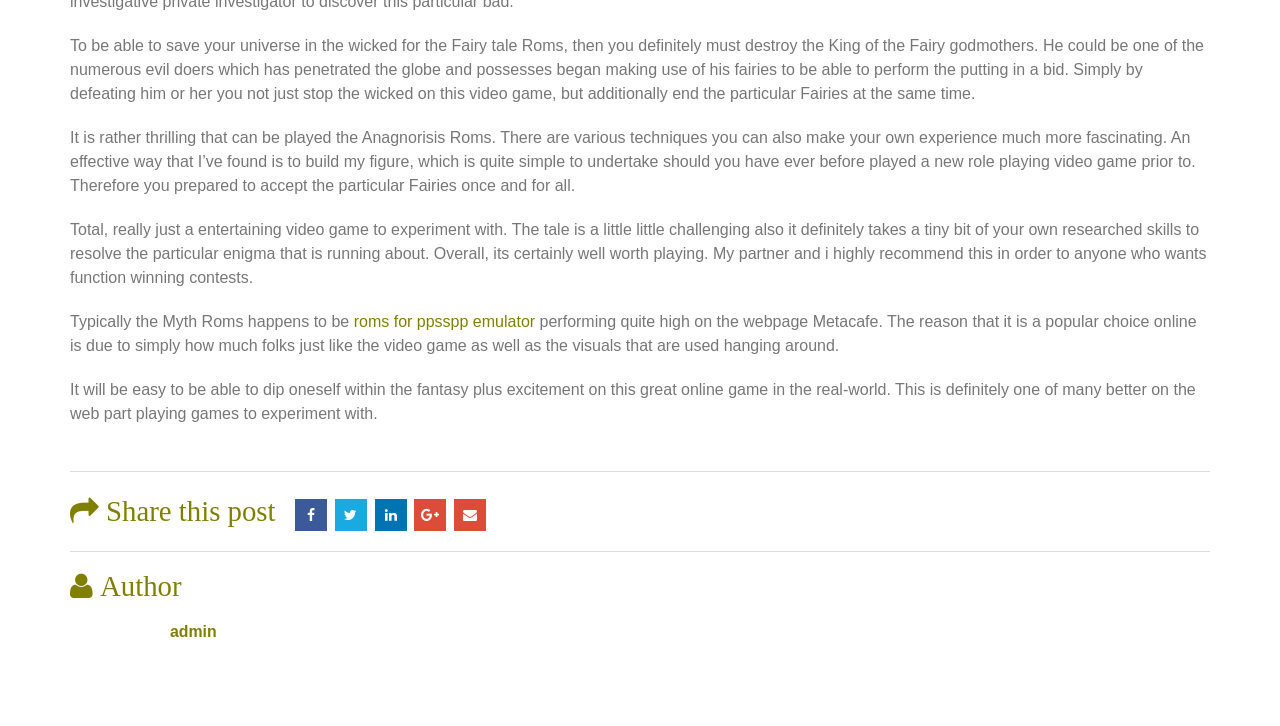Find and provide the bounding box coordinates for the UI element described here: "Twitter". The coordinates should be given as four float numbers between 0 and 1: [left, top, right, bottom].

[0.261, 0.687, 0.286, 0.731]